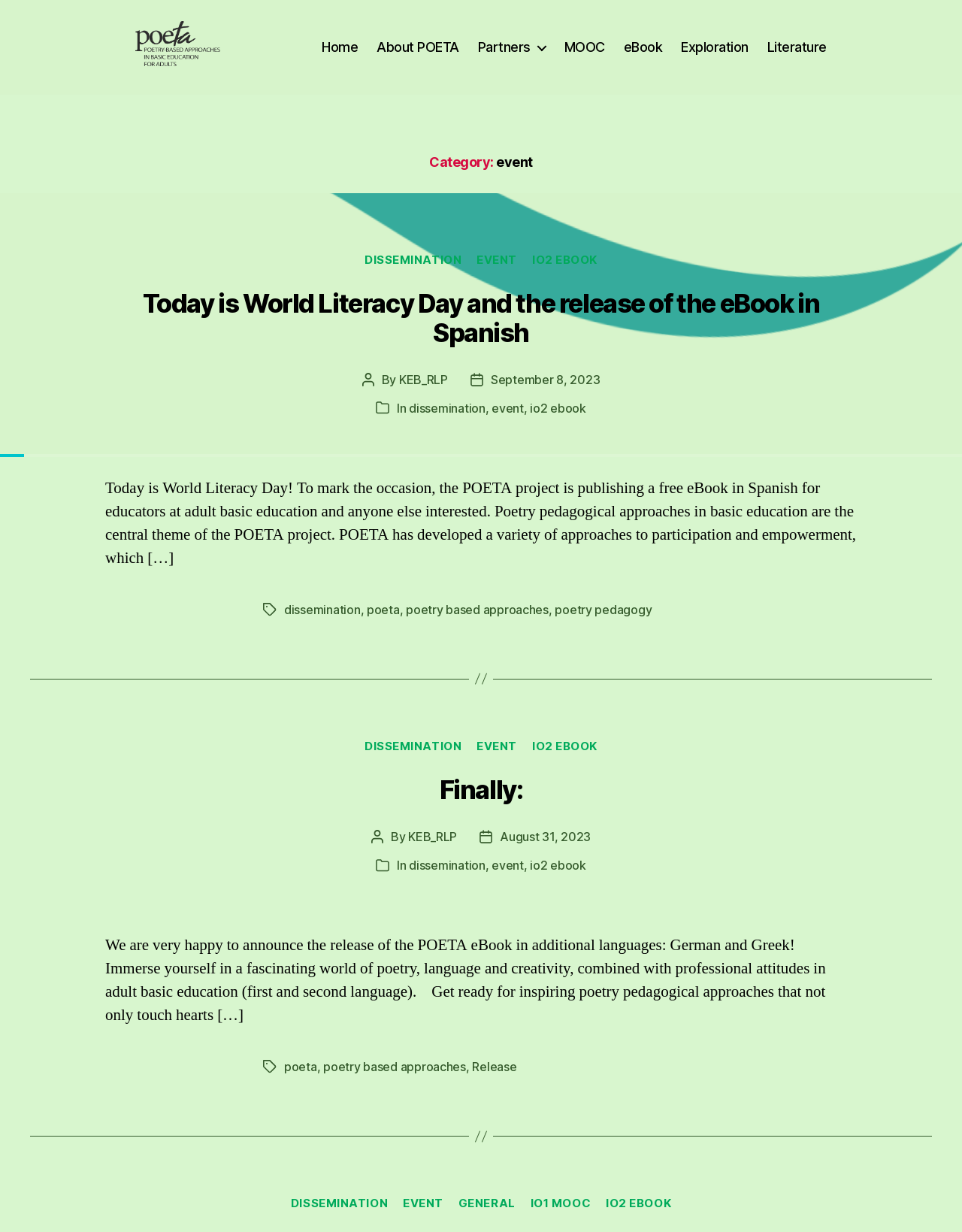How many articles are on this webpage?
Look at the screenshot and respond with a single word or phrase.

2